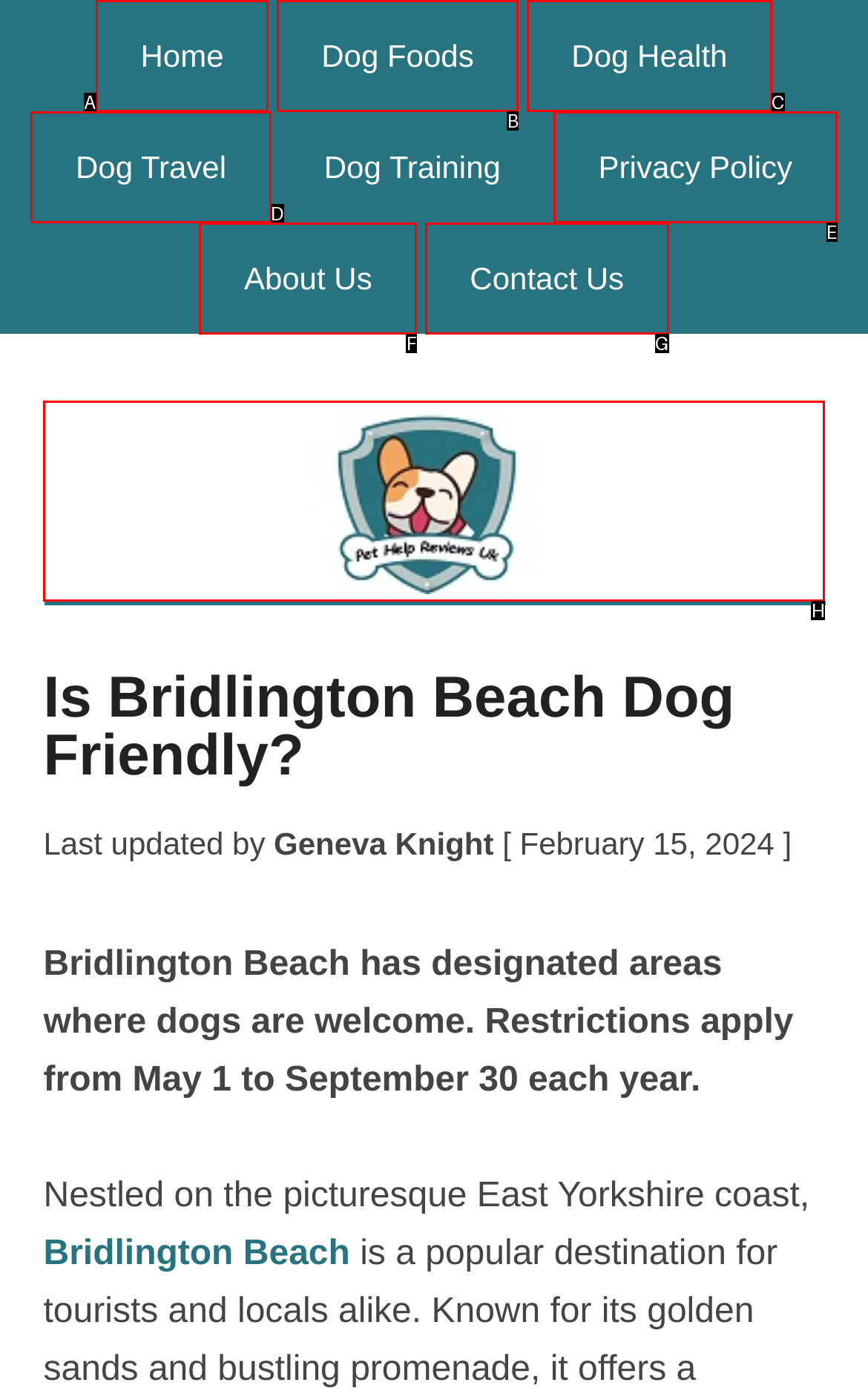Find the option that matches this description: Home
Provide the matching option's letter directly.

A